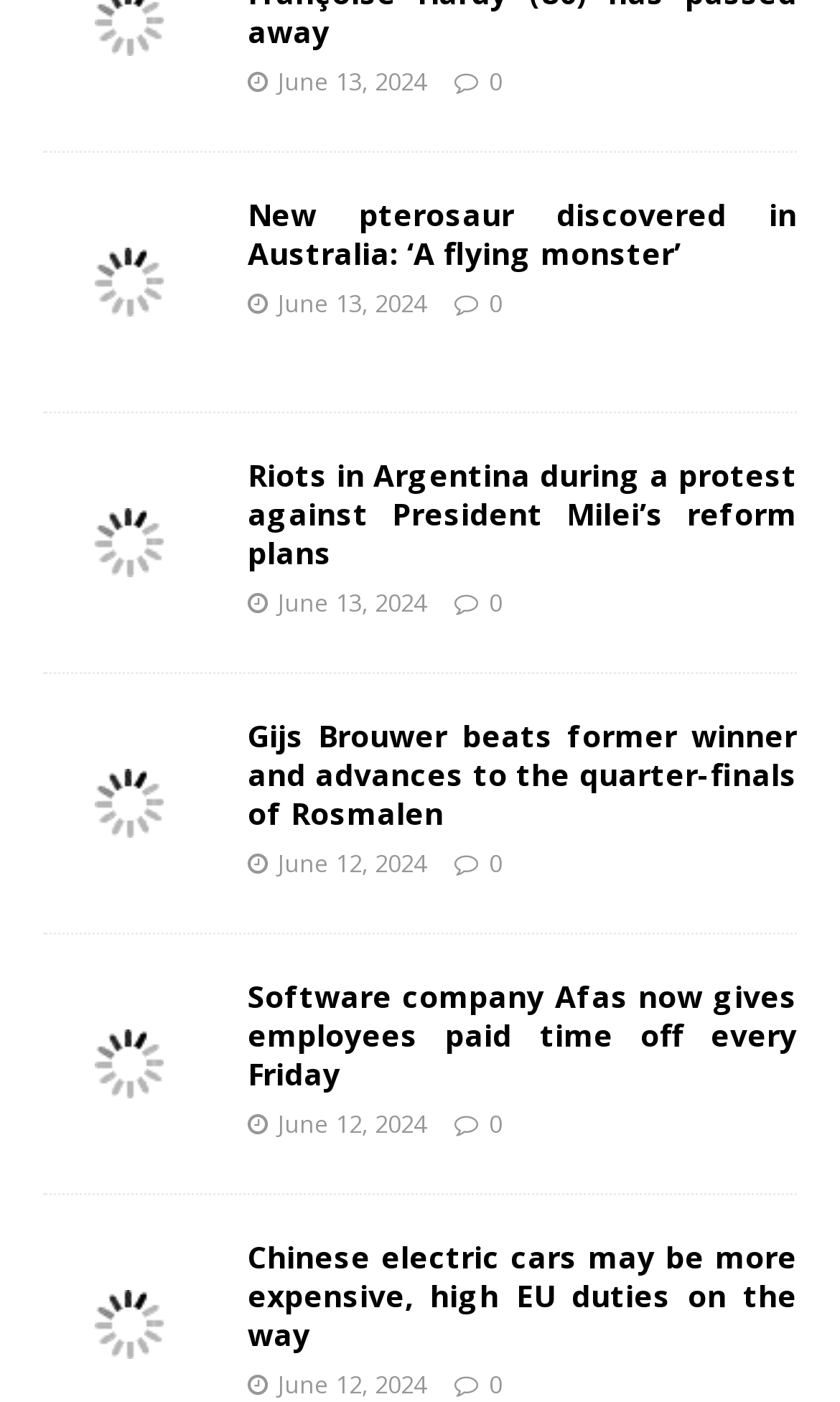Please provide a comprehensive response to the question based on the details in the image: What is the date of the latest news article?

I looked at the link elements with dates and found that the latest date mentioned is June 13, 2024, which appears multiple times on the page.